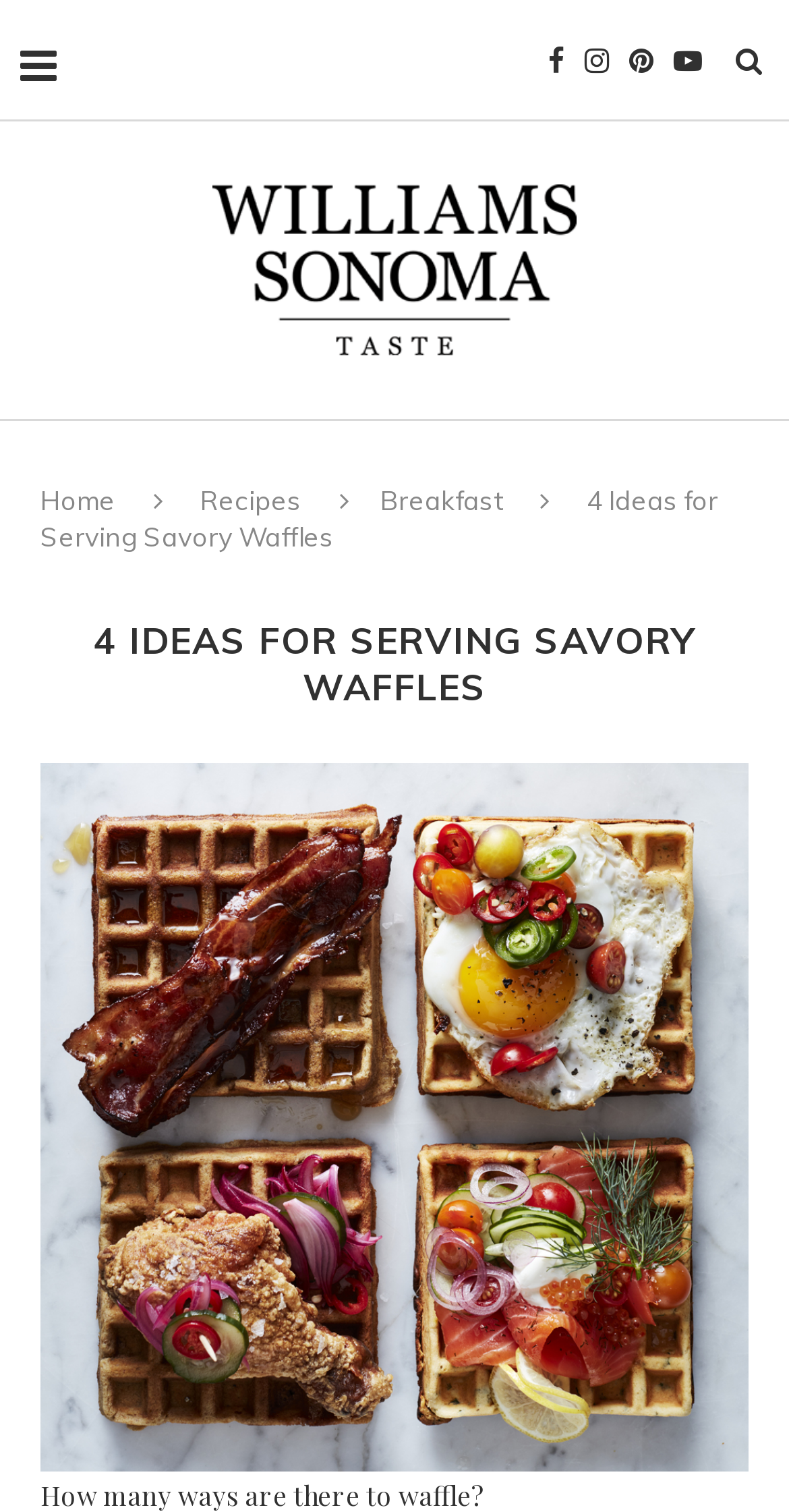Identify and provide the bounding box coordinates of the UI element described: "Recipes". The coordinates should be formatted as [left, top, right, bottom], with each number being a float between 0 and 1.

[0.254, 0.32, 0.382, 0.342]